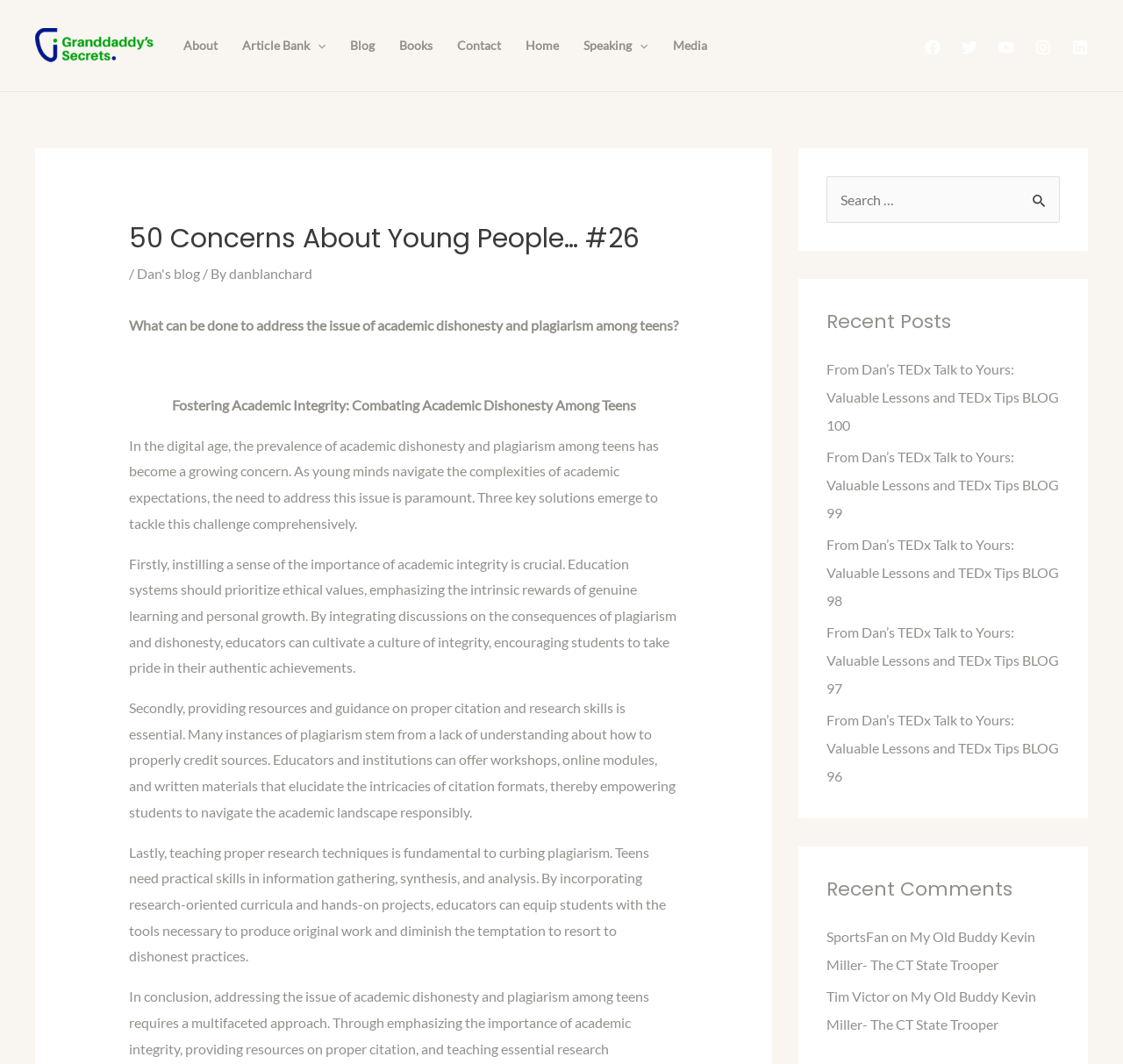Please find the bounding box coordinates of the clickable region needed to complete the following instruction: "Search for something". The bounding box coordinates must consist of four float numbers between 0 and 1, i.e., [left, top, right, bottom].

[0.736, 0.166, 0.944, 0.209]